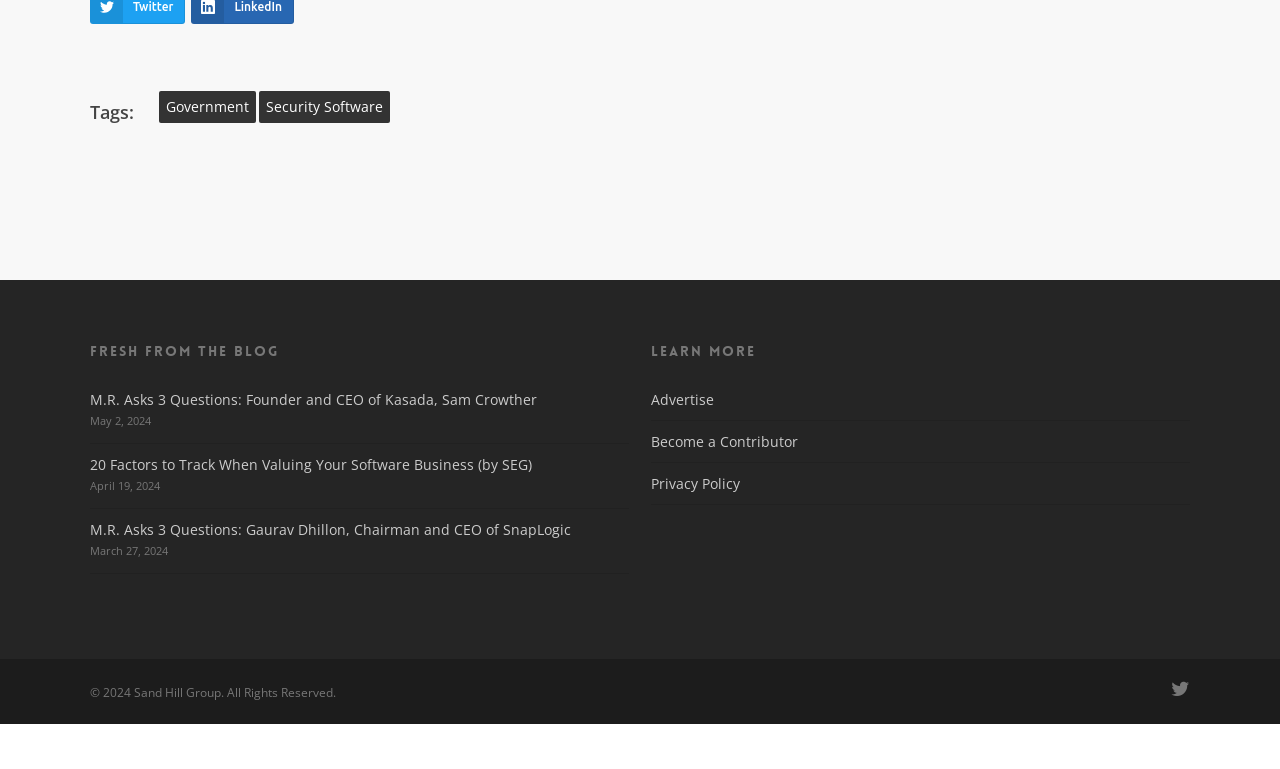Based on the element description: "Become a Contributor", identify the bounding box coordinates for this UI element. The coordinates must be four float numbers between 0 and 1, listed as [left, top, right, bottom].

[0.509, 0.547, 0.93, 0.601]